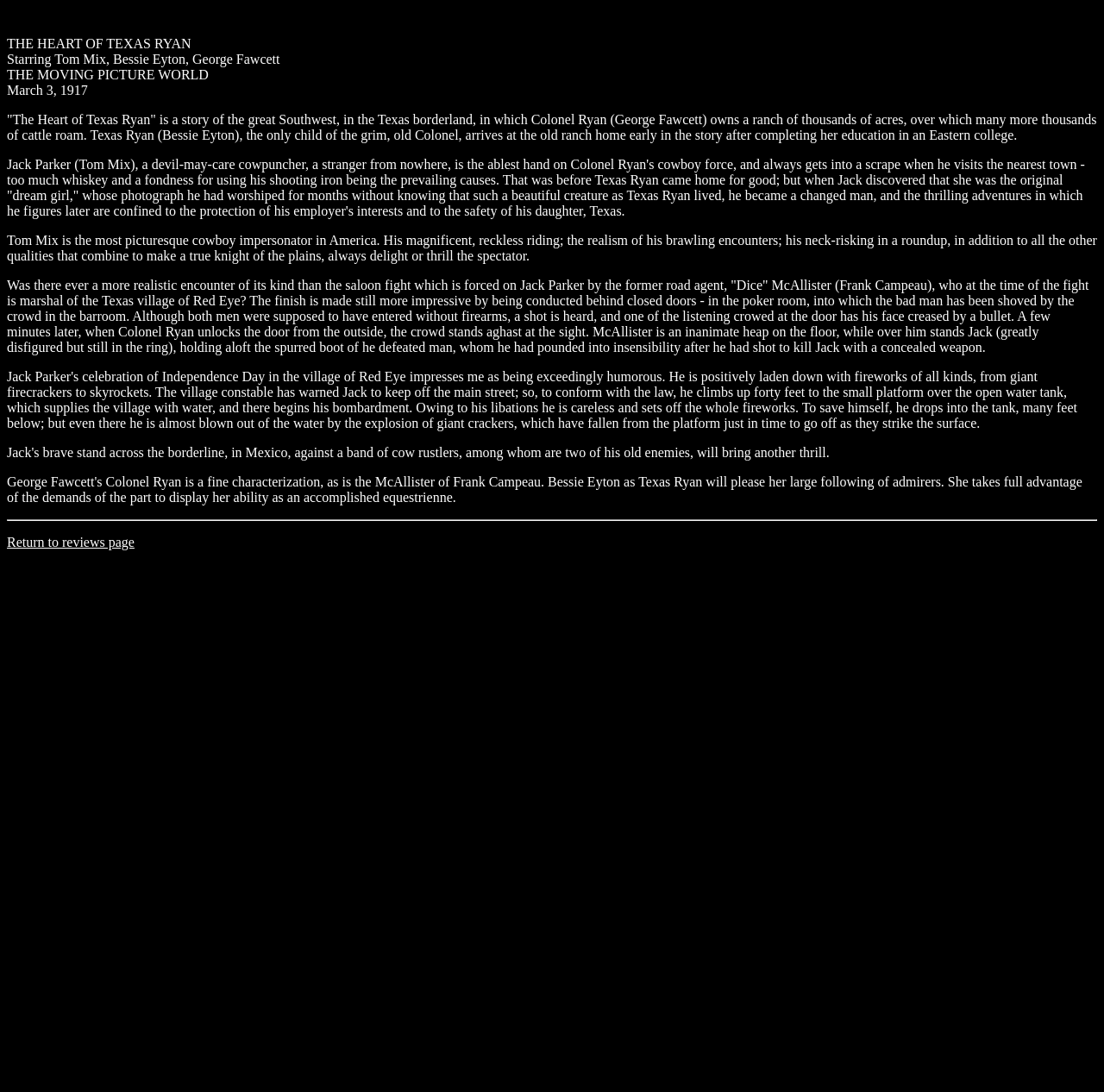What is the profession of Jack Parker in the movie?
Using the image, elaborate on the answer with as much detail as possible.

The profession of Jack Parker can be found in the static text element that describes the story of the movie. According to this element, Jack Parker is a devil-may-care cowpuncher.